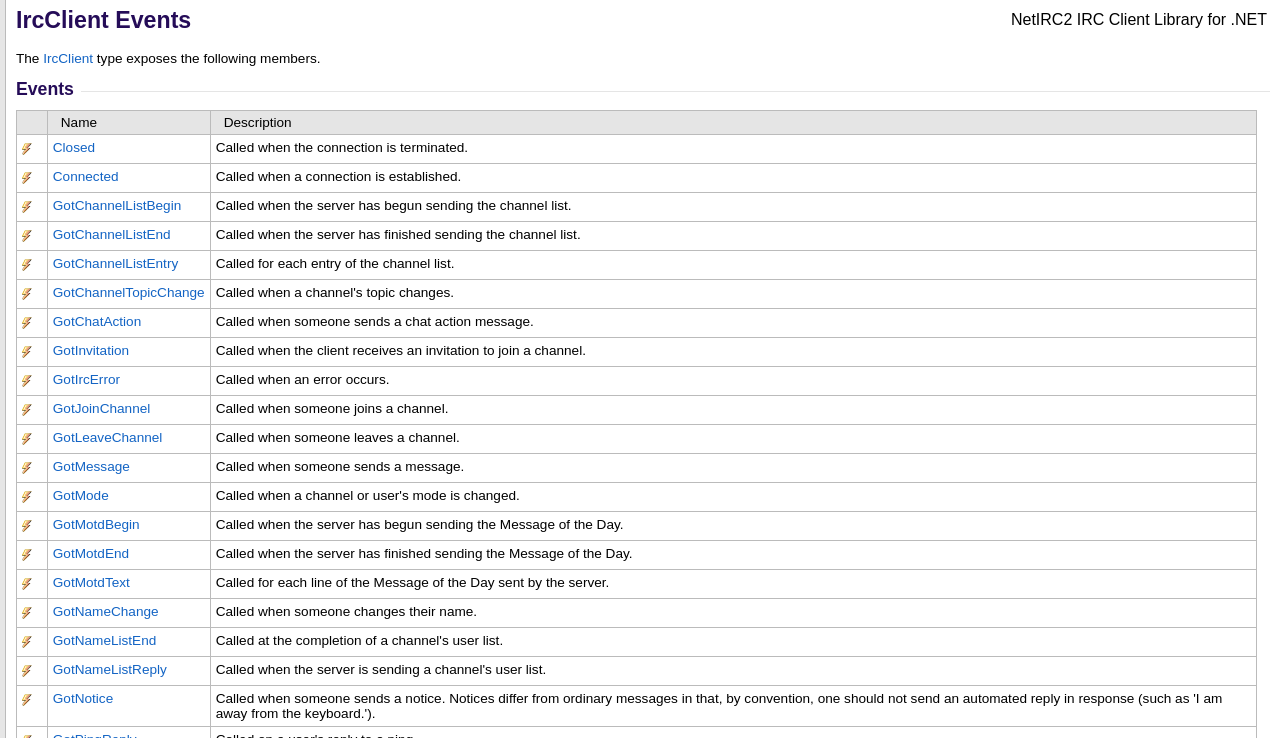Determine the bounding box coordinates of the clickable region to carry out the instruction: "Learn about the 'GotJoinChannel' event".

[0.037, 0.536, 0.164, 0.575]